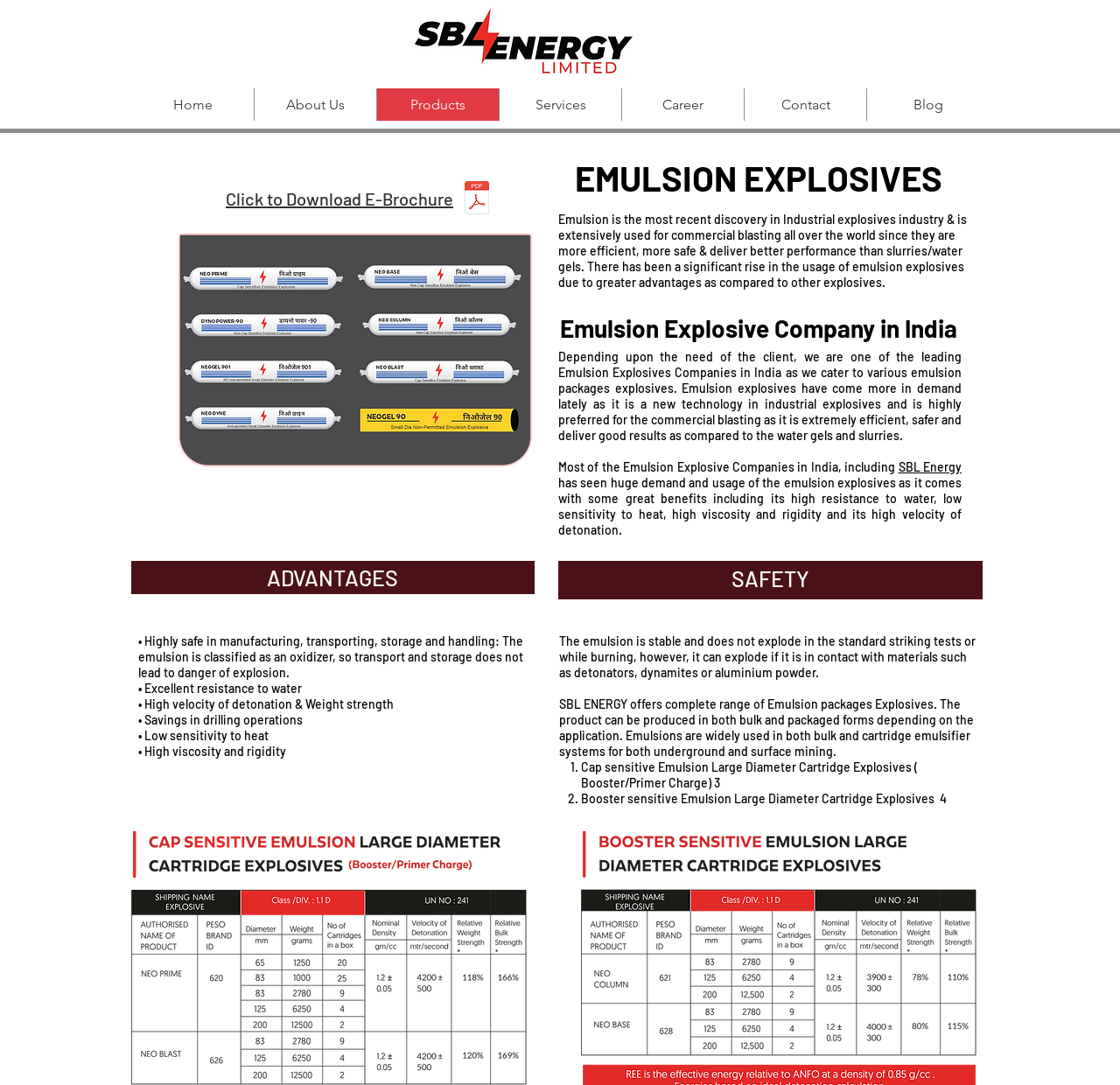Can you determine the main header of this webpage?

Emulsion Explosive Company in India